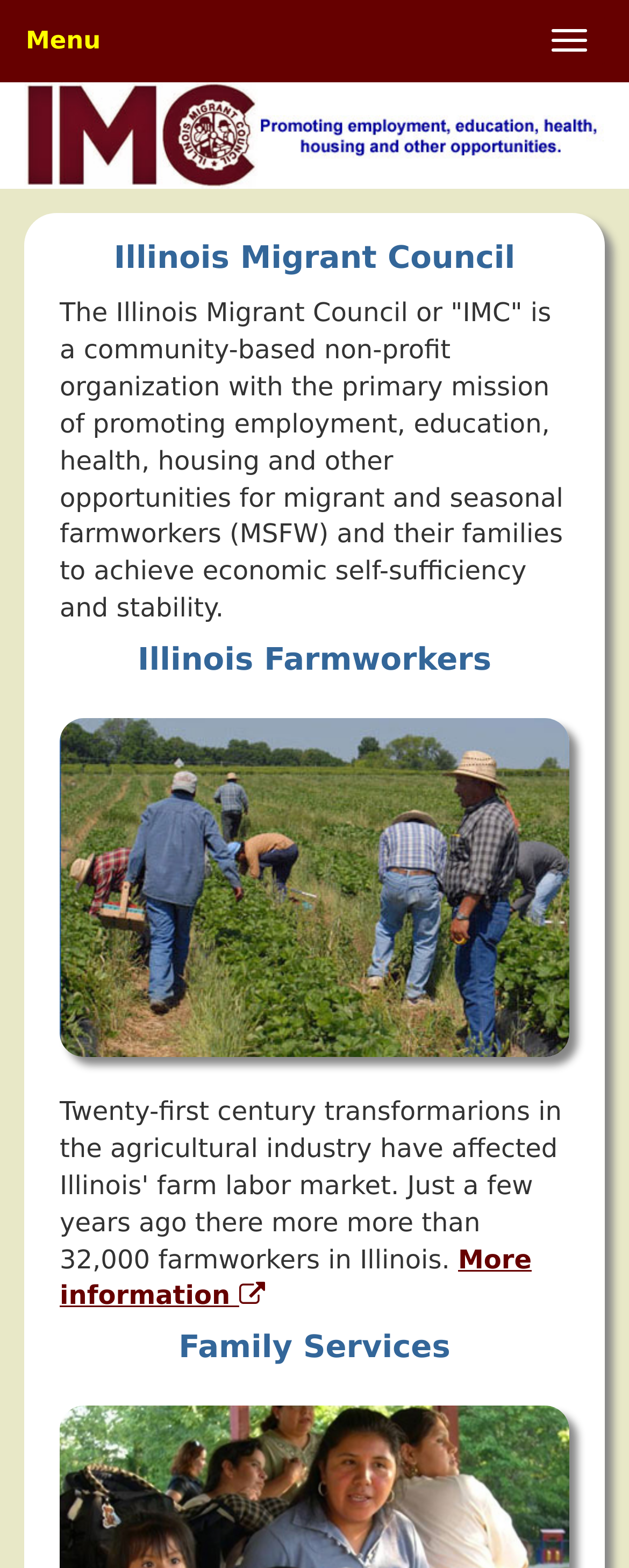Provide your answer in one word or a succinct phrase for the question: 
Is there a way to get more information about the organization?

Yes